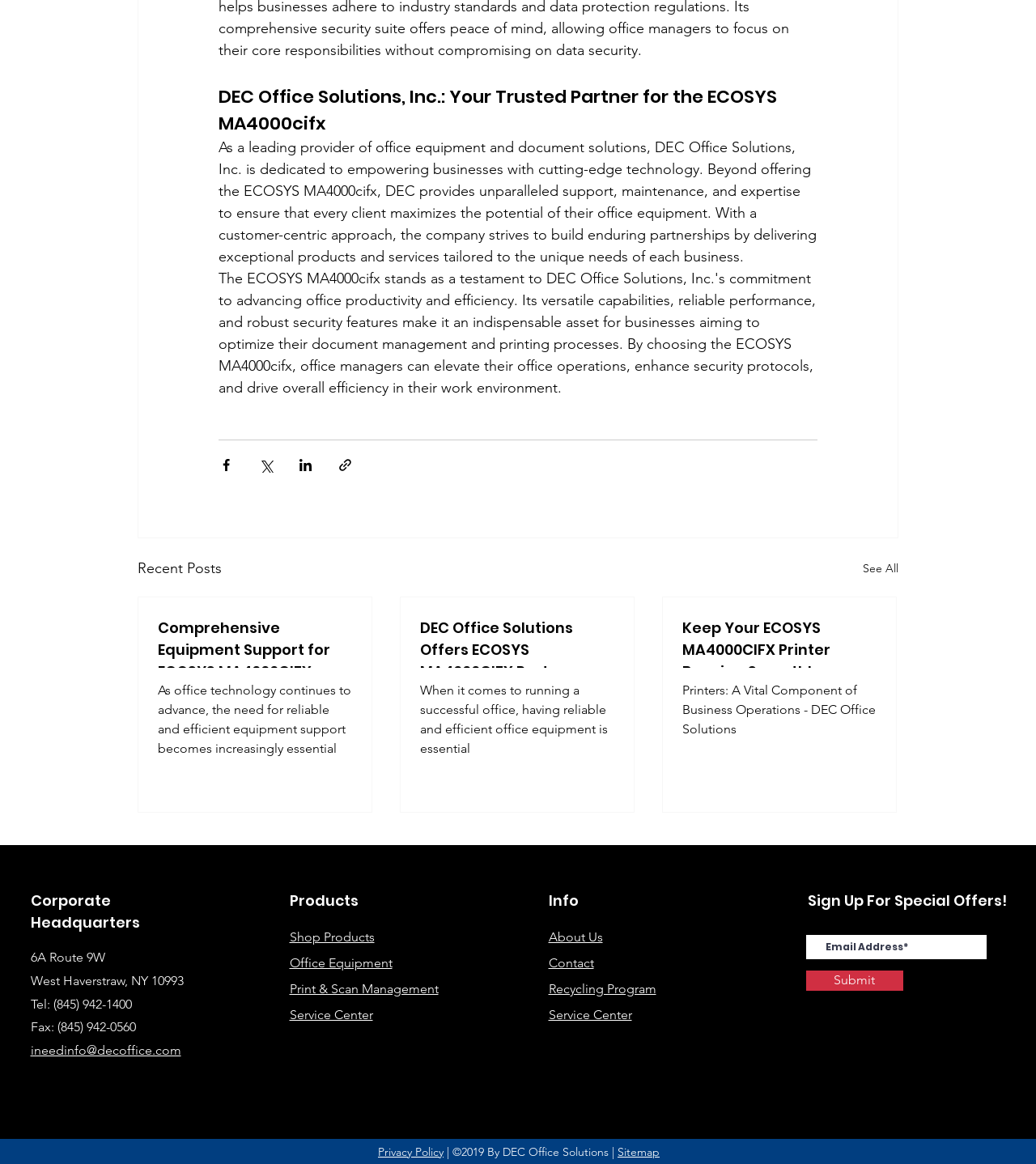Specify the bounding box coordinates for the region that must be clicked to perform the given instruction: "Sign up for special offers".

[0.778, 0.803, 0.952, 0.824]